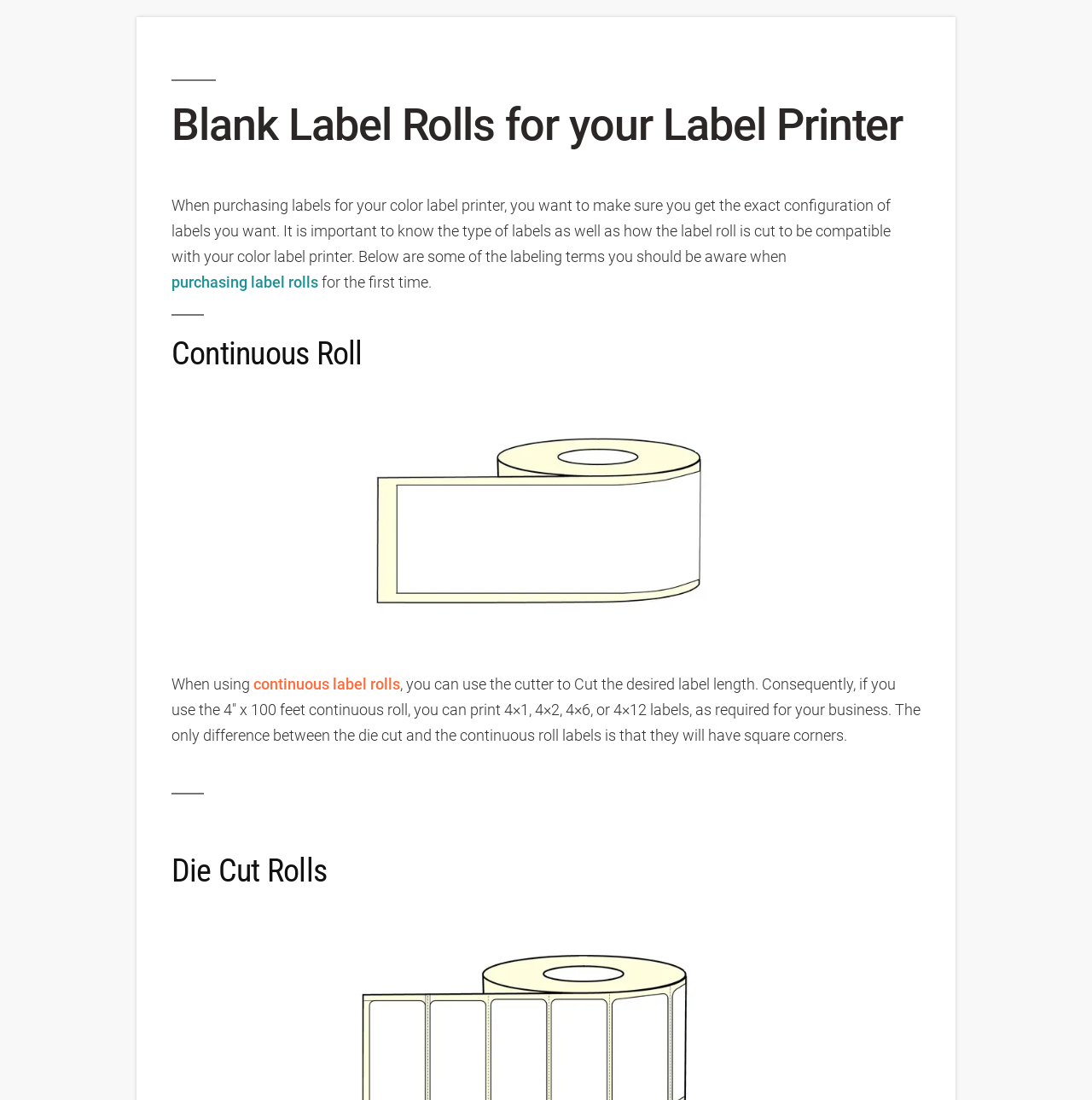Utilize the information from the image to answer the question in detail:
What type of labels are discussed on this webpage?

Based on the webpage content, it is clear that the webpage is discussing blank label rolls for color label printers, specifically focusing on continuous, die-cut, and UP label options.